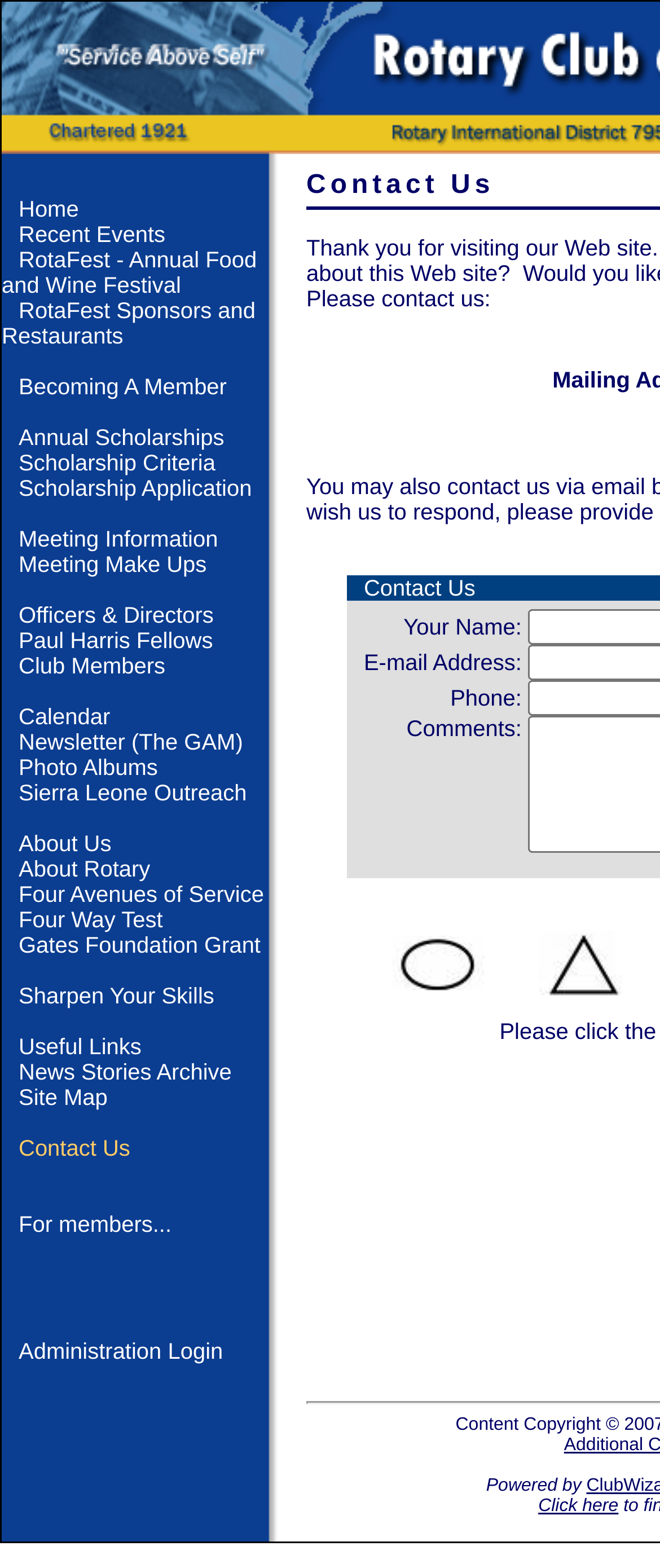What is the last link on the webpage?
Using the visual information, answer the question in a single word or phrase.

Contact Us